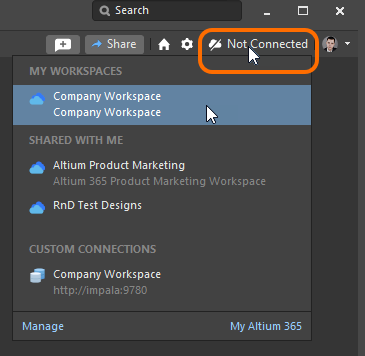Offer a detailed account of the various components present in the image.

The image depicts the interface of an application where users can manage their Altium 365 Workspaces. At the top left, there is a search bar, and below it, a toolbar including options for sharing and settings. The sidebar highlights three sections: "My Workspaces," "Shared With Me," and "Custom Connections." 

In the "My Workspaces" section, it shows two workspaces: "Company Workspace" and "Company Workspace" again, with the latter indicated as "Not Connected," suggesting that the user is currently not linked to that workspace. The mouse pointer is hovering over the "Not Connected" label, emphasizing the option for the user to connect. 

The "Shared With Me" section lists workspaces shared with the user, including "Altium Product Marketing" and "RnD Test Designs," while the "Custom Connections" section features a single custom connection labeled "Company Workspace." A "Manage" link at the bottom allows users to oversee their workspaces, and a "My Altium 365" link is present for accessing the Altium 365 Platform Interface. The overall layout promotes easy navigation and connection management within the user's workspace environment.